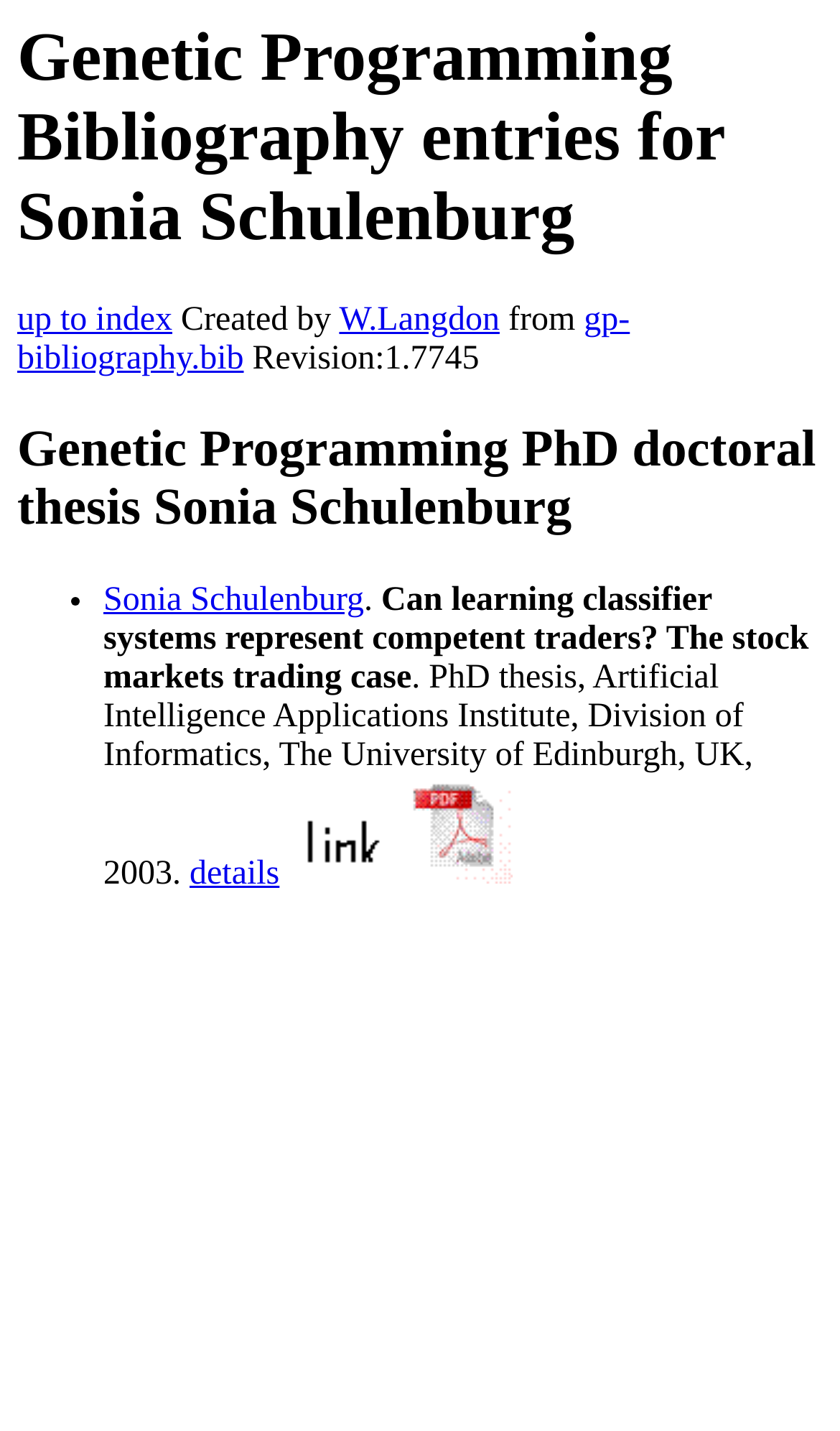What is the institution where the PhD thesis was submitted?
Give a thorough and detailed response to the question.

I found the answer by looking at the static text 'Artificial Intelligence Applications Institute, Division of Informatics, The University of Edinburgh, UK, 2003.' which is a part of the list item that describes a PhD thesis. The text mentions the institution where the thesis was submitted.